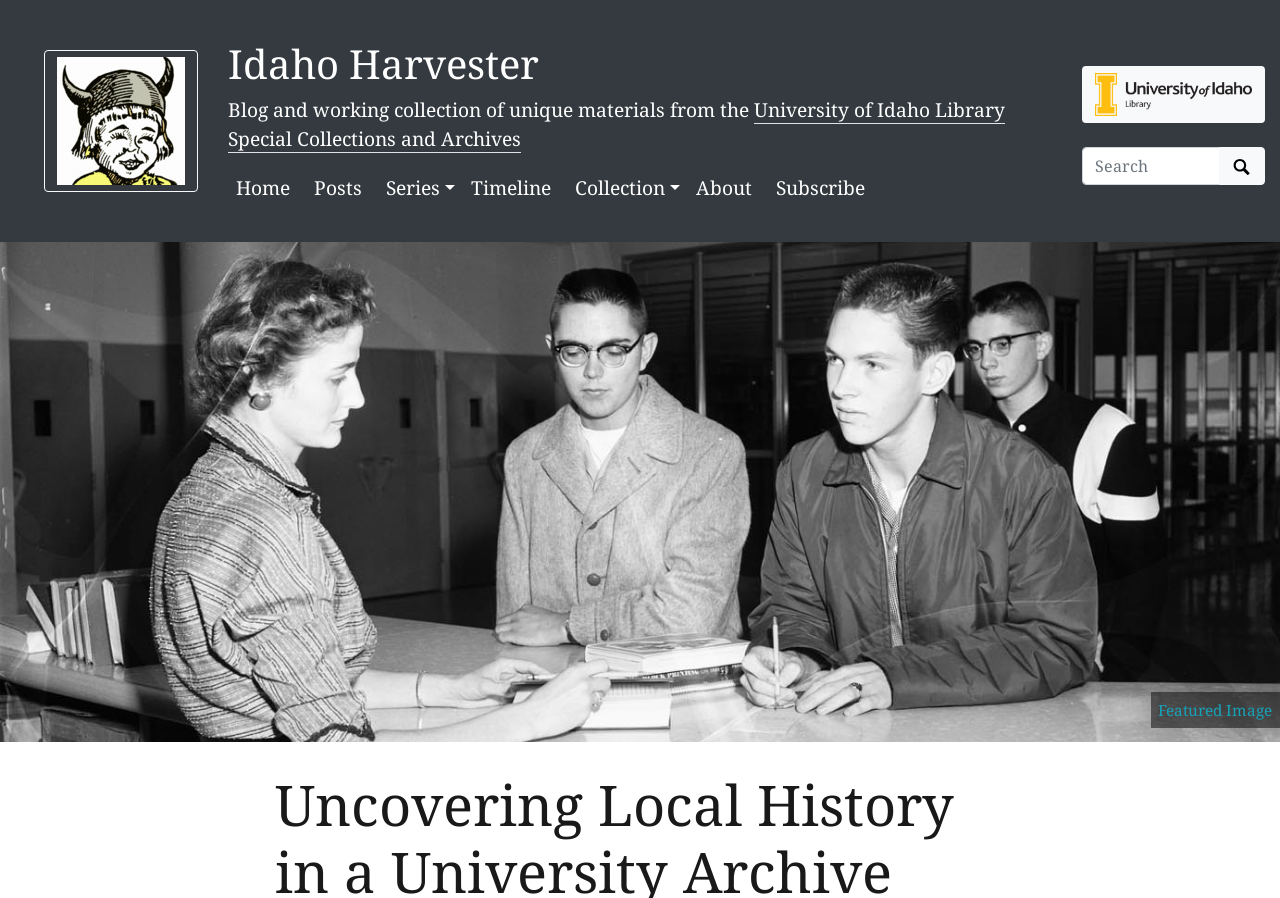Please respond to the question using a single word or phrase:
What is the last main navigation link?

About